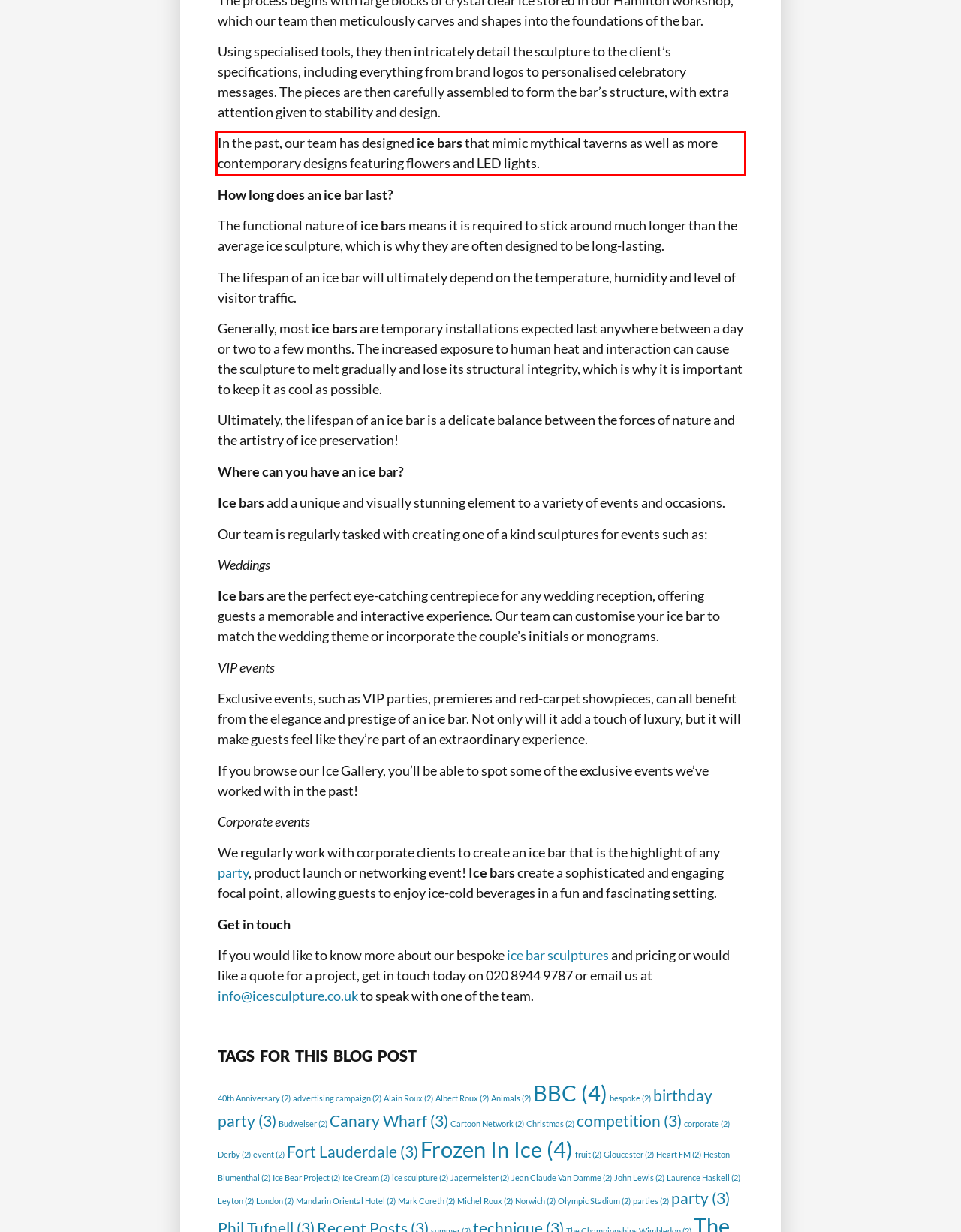Using the provided webpage screenshot, identify and read the text within the red rectangle bounding box.

In the past, our team has designed ice bars that mimic mythical taverns as well as more contemporary designs featuring flowers and LED lights.